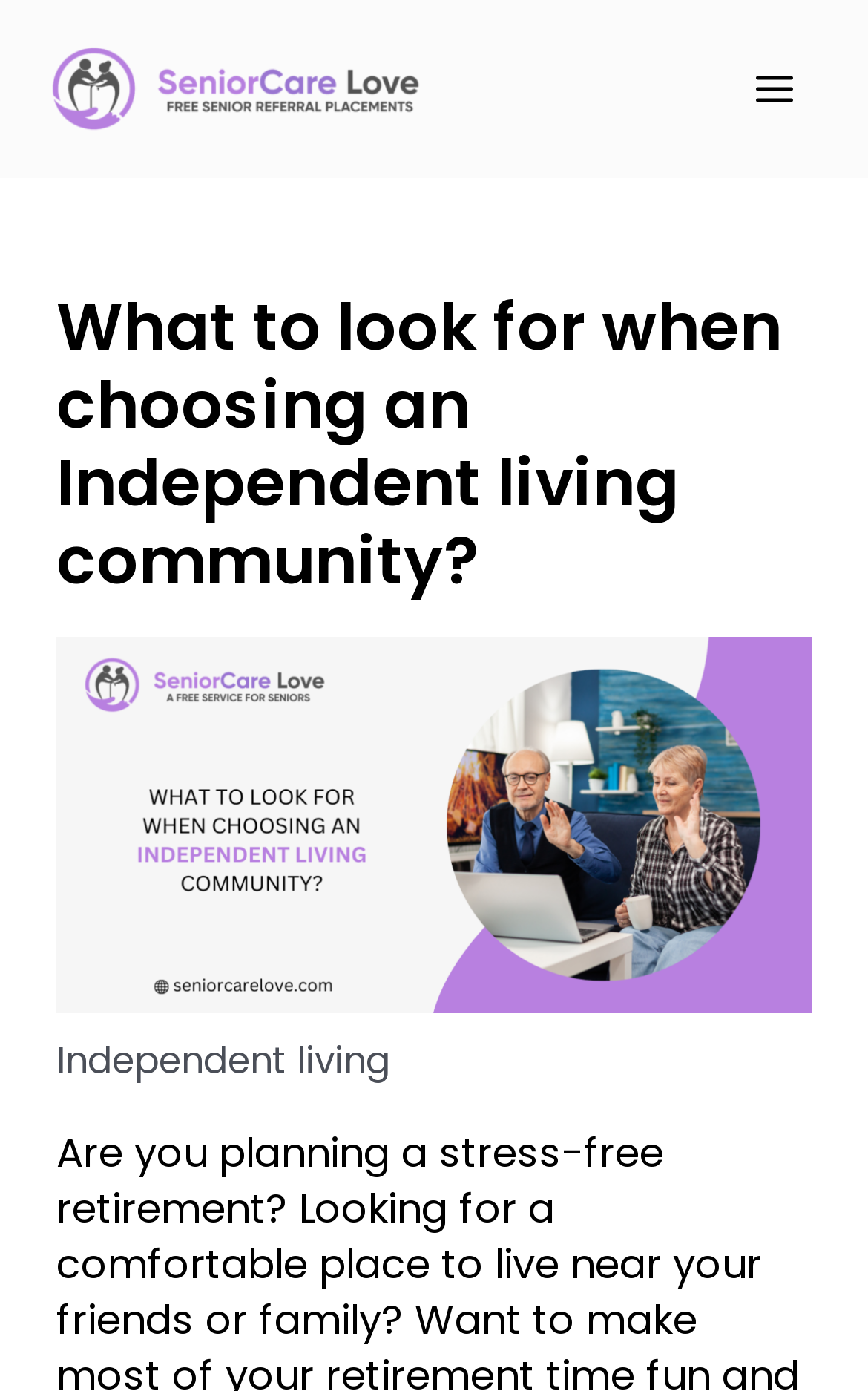Respond with a single word or short phrase to the following question: 
What is the logo of the senior care company?

Senior care Love Logo